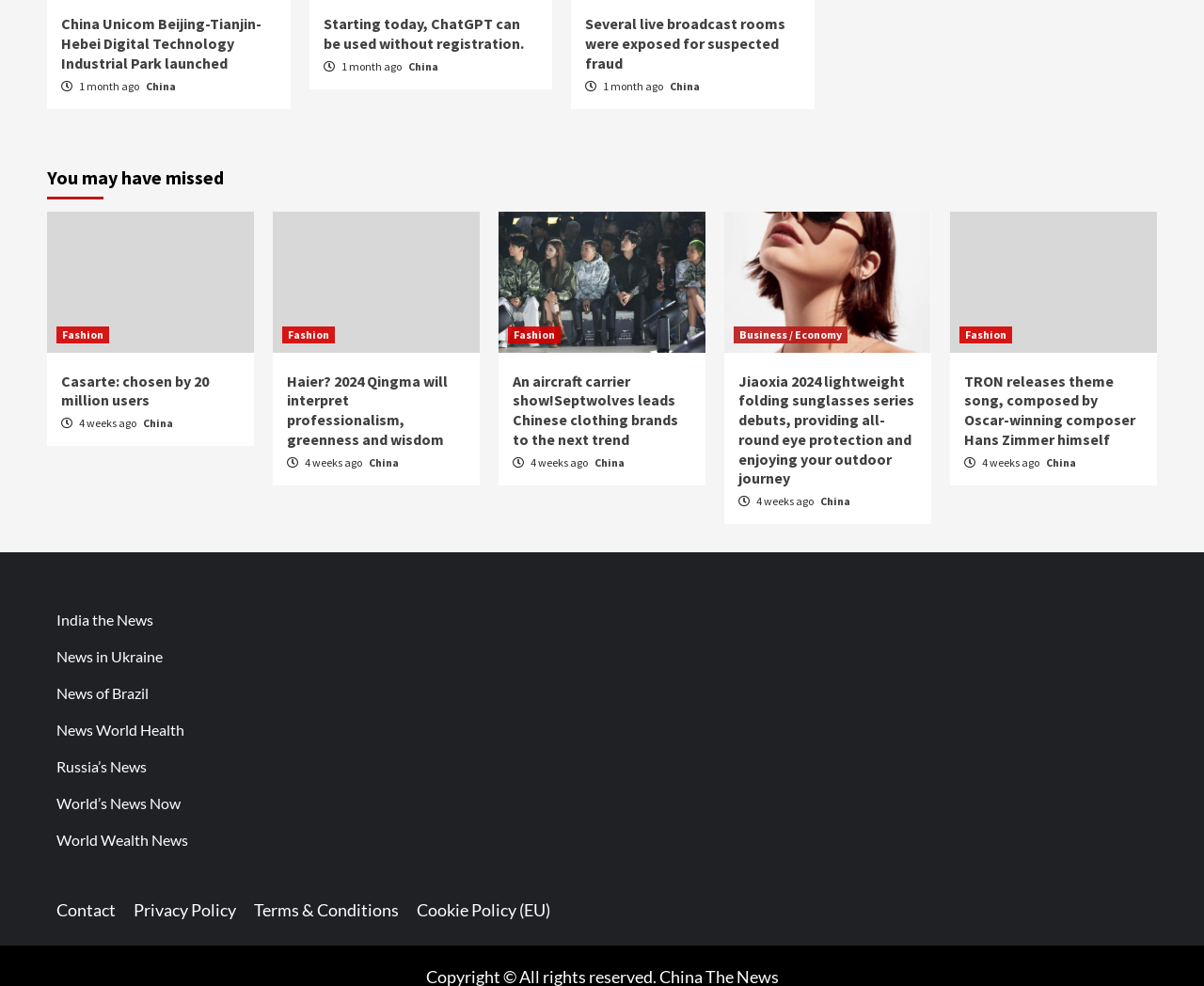Please determine the bounding box of the UI element that matches this description: News World Health. The coordinates should be given as (top-left x, top-left y, bottom-right x, bottom-right y), with all values between 0 and 1.

[0.047, 0.729, 0.339, 0.762]